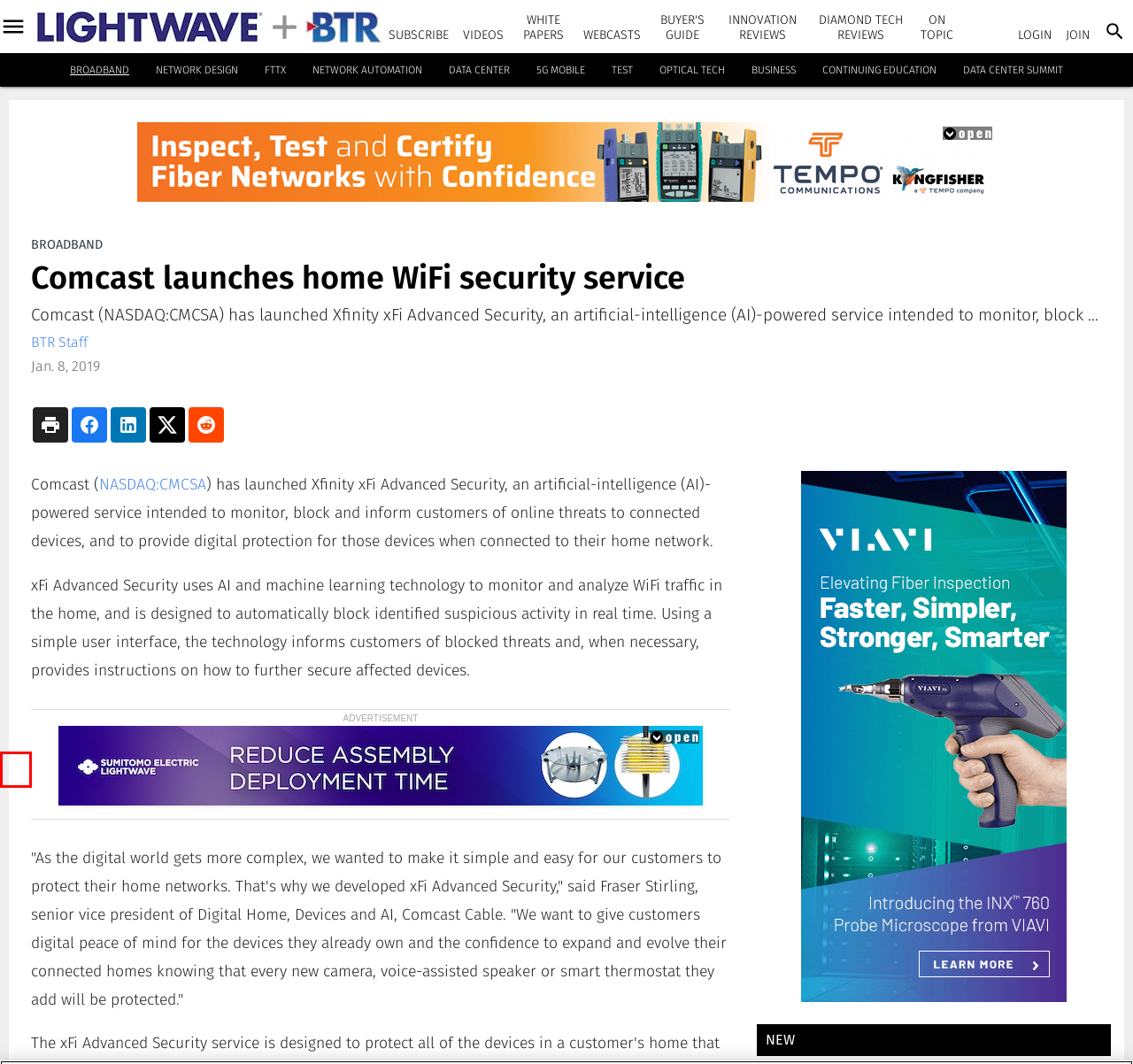A screenshot of a webpage is provided, featuring a red bounding box around a specific UI element. Identify the webpage description that most accurately reflects the new webpage after interacting with the selected element. Here are the candidates:
A. Home - Digital Infrastructure + ICT Continuing Education
B. Lightwave Innovation Reviews - Customer Marketing: Digital Infrastructure
C. Lightwave + BTR Diamond Tech Reviews - Customer Marketing: Digital Infrastructure
D. Agenda: Data Center Summit 2024
E. 2024 Lightwave Innovation Reviews Honorees | Lightwave
F. 2023 FTTXcellence Award: Home
G. Endeavor Business Media Legal Center
H. Lightwave - Customer Marketing: Digital Infrastructure

H